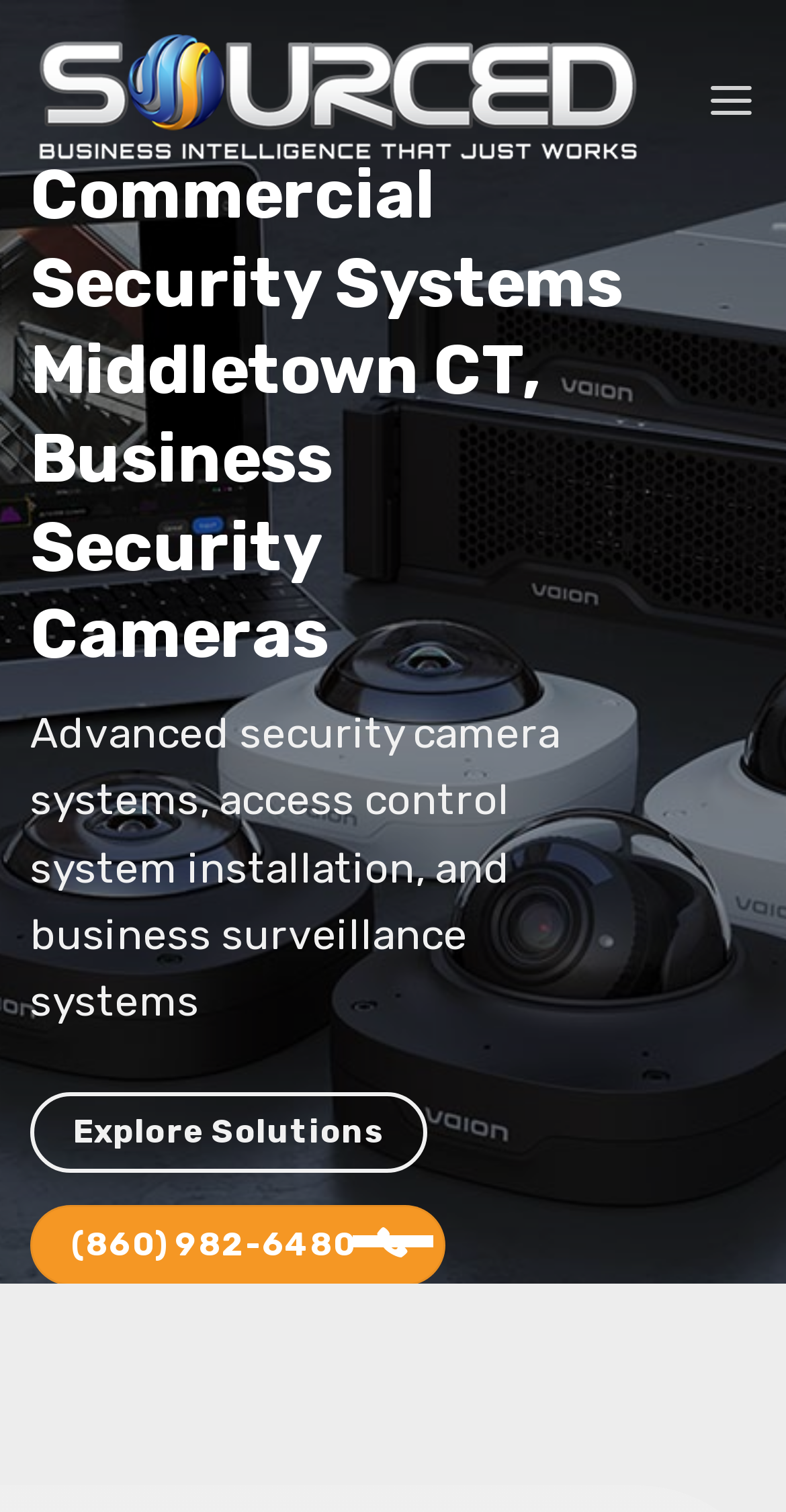Please provide the bounding box coordinates in the format (top-left x, top-left y, bottom-right x, bottom-right y). Remember, all values are floating point numbers between 0 and 1. What is the bounding box coordinate of the region described as: Explore Solutions

[0.038, 0.722, 0.542, 0.775]